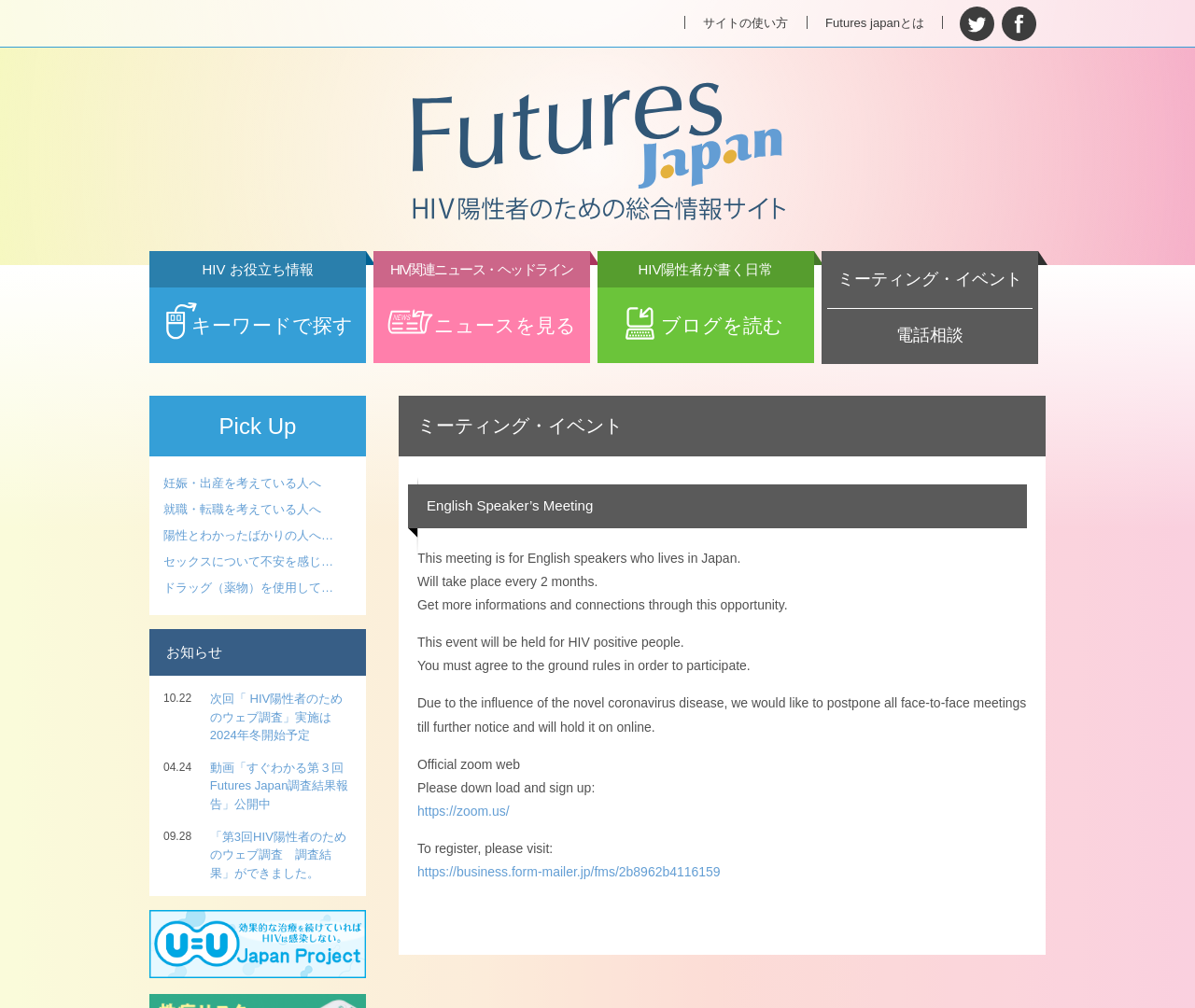Pinpoint the bounding box coordinates of the clickable area needed to execute the instruction: "Read about English Speaker’s Meeting". The coordinates should be specified as four float numbers between 0 and 1, i.e., [left, top, right, bottom].

[0.341, 0.481, 0.859, 0.524]